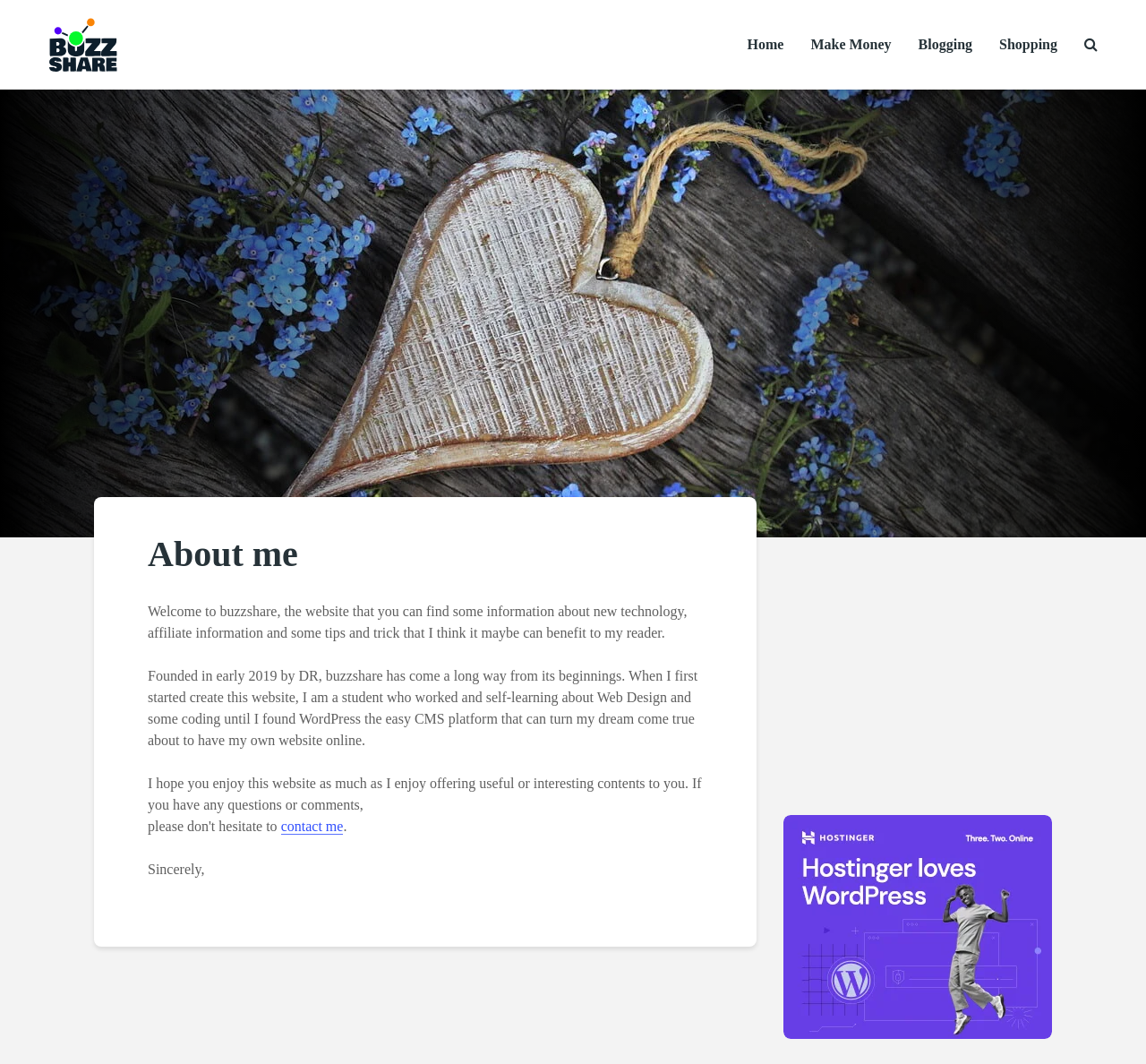Given the element description "Make Money", identify the bounding box of the corresponding UI element.

[0.696, 0.025, 0.79, 0.059]